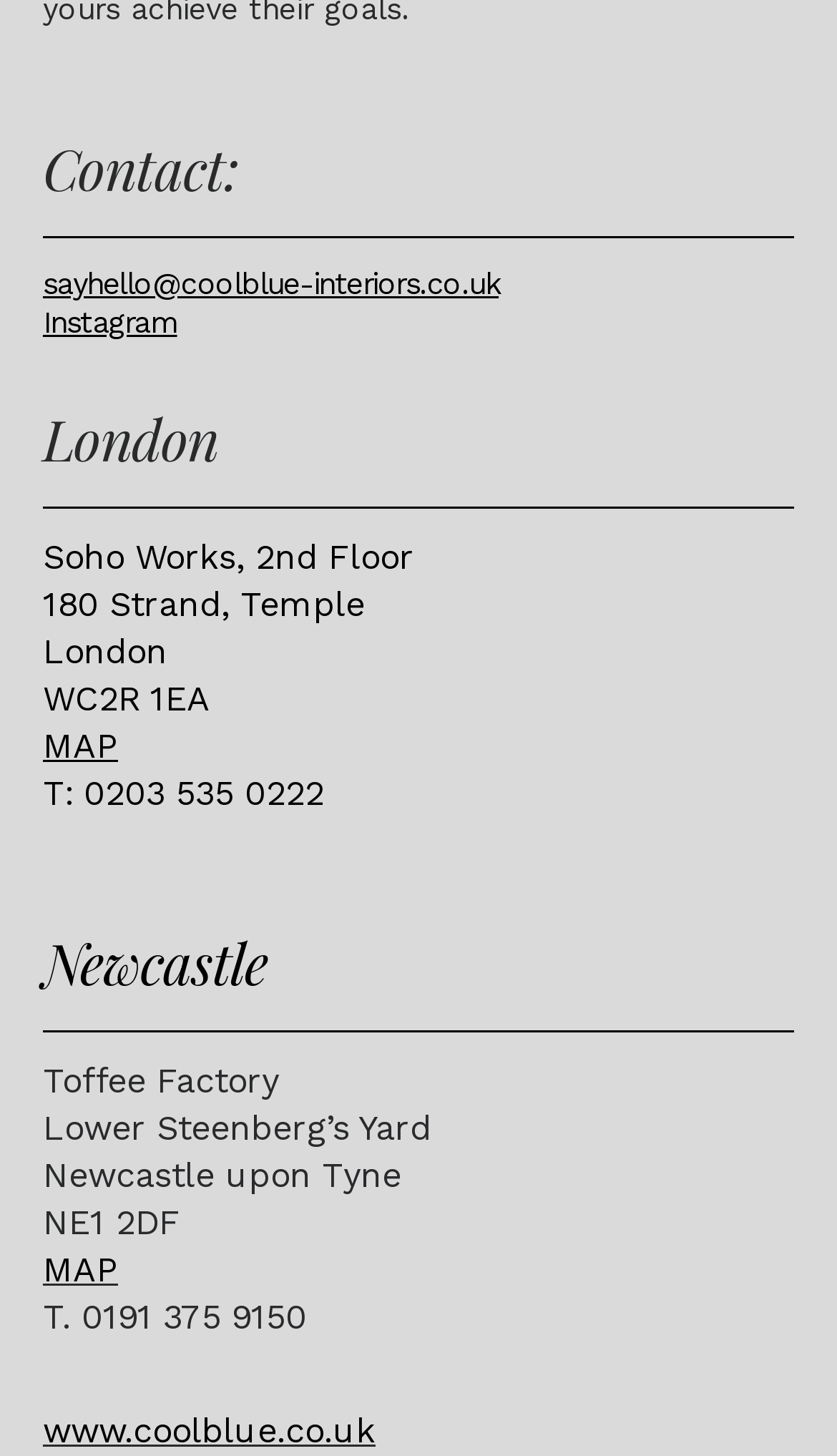Locate the bounding box coordinates of the element to click to perform the following action: 'Visit Instagram'. The coordinates should be given as four float values between 0 and 1, in the form of [left, top, right, bottom].

[0.051, 0.209, 0.211, 0.233]